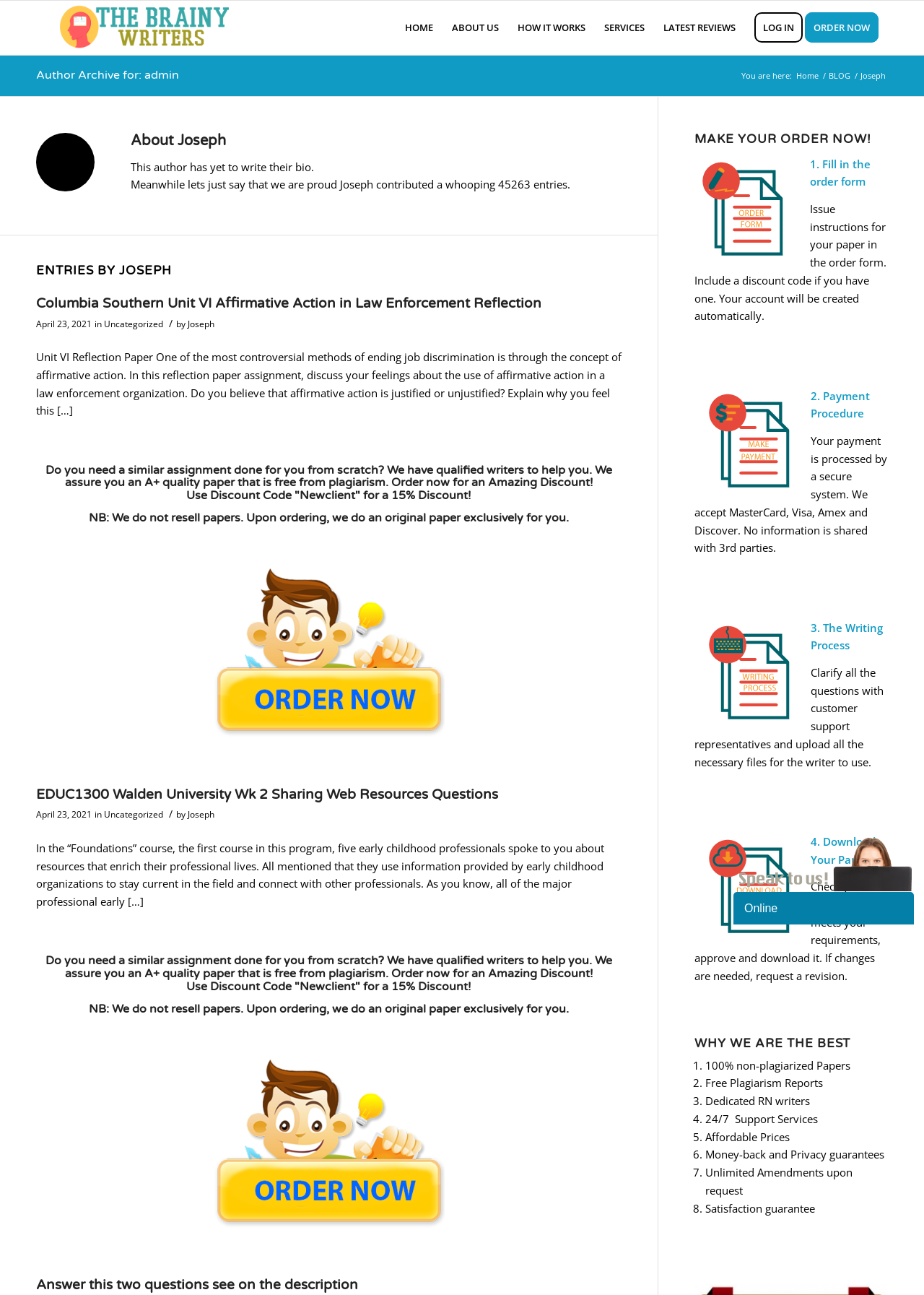What is the purpose of the website?
Refer to the image and offer an in-depth and detailed answer to the question.

The purpose of the website can be inferred from the various sections such as 'MAKE YOUR ORDER NOW!' and 'HOW IT WORKS' which suggest that the website provides writing services to customers.